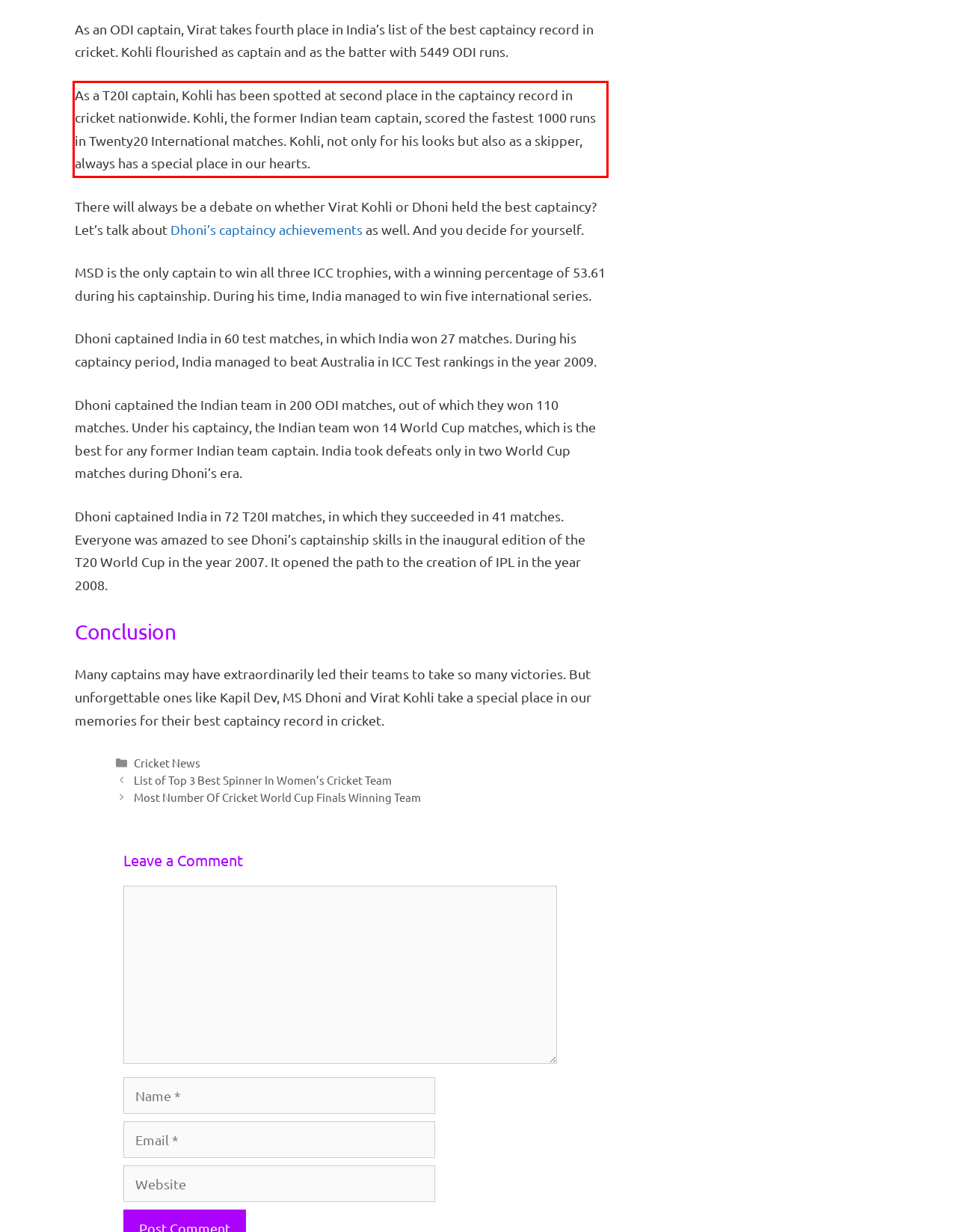Analyze the screenshot of a webpage where a red rectangle is bounding a UI element. Extract and generate the text content within this red bounding box.

As a T20I captain, Kohli has been spotted at second place in the captaincy record in cricket nationwide. Kohli, the former Indian team captain, scored the fastest 1000 runs in Twenty20 International matches. Kohli, not only for his looks but also as a skipper, always has a special place in our hearts.